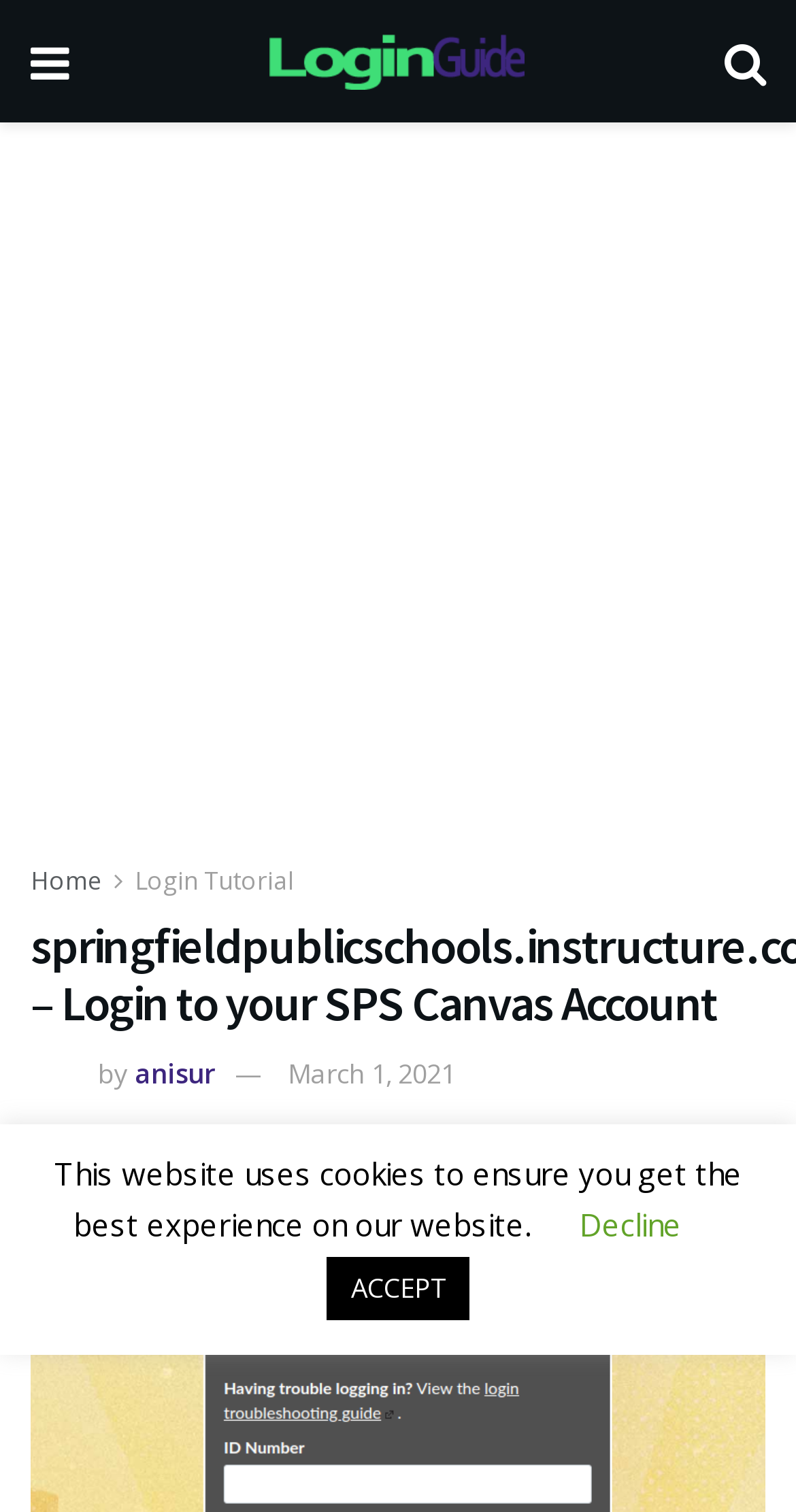Predict the bounding box for the UI component with the following description: "alt="Login Guide"".

[0.338, 0.022, 0.659, 0.059]